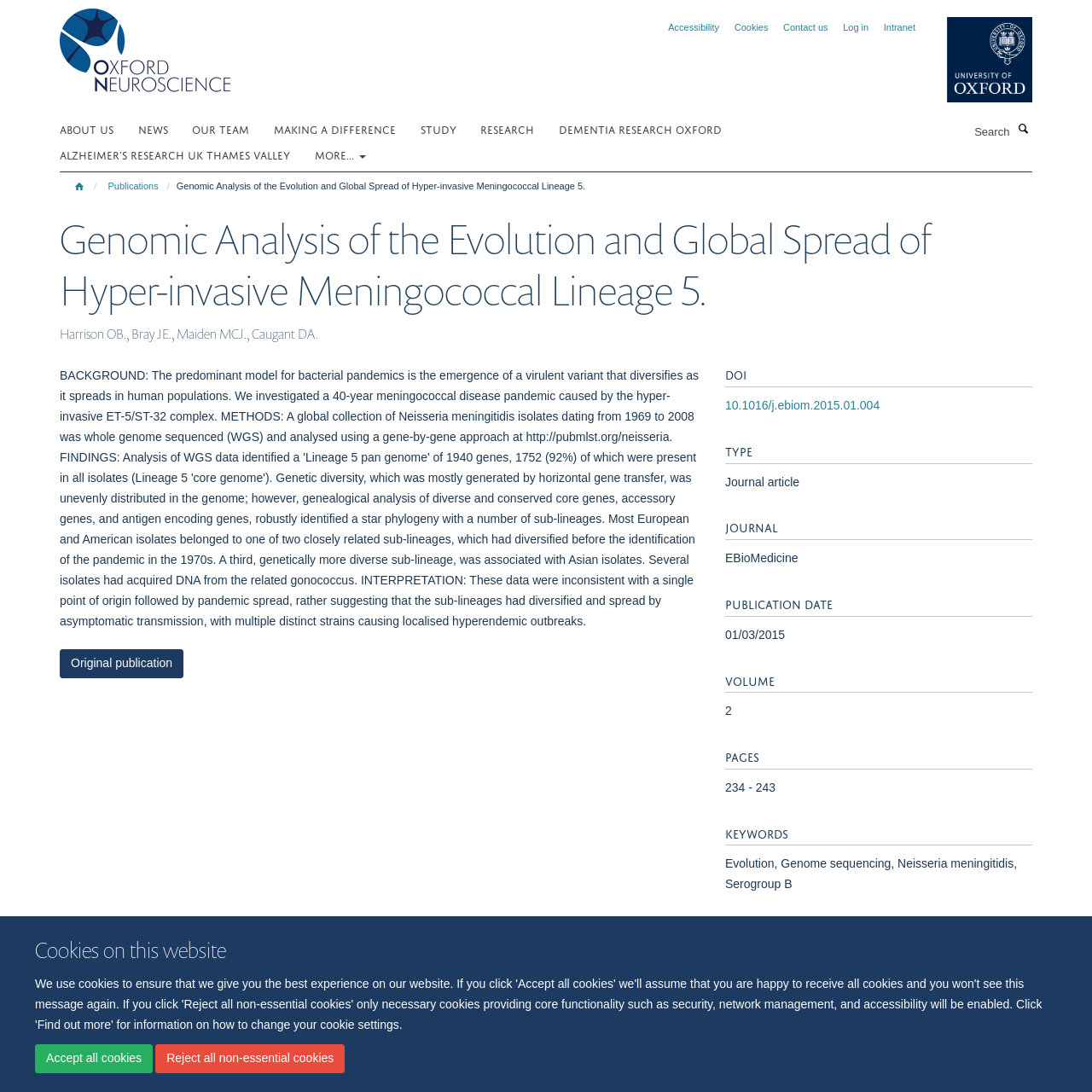What is the publication date?
Provide a detailed answer to the question, using the image to inform your response.

I found the answer by looking at the heading 'PUBLICATION DATE' and the corresponding static text '01/03/2015' which is located in the middle of the webpage.